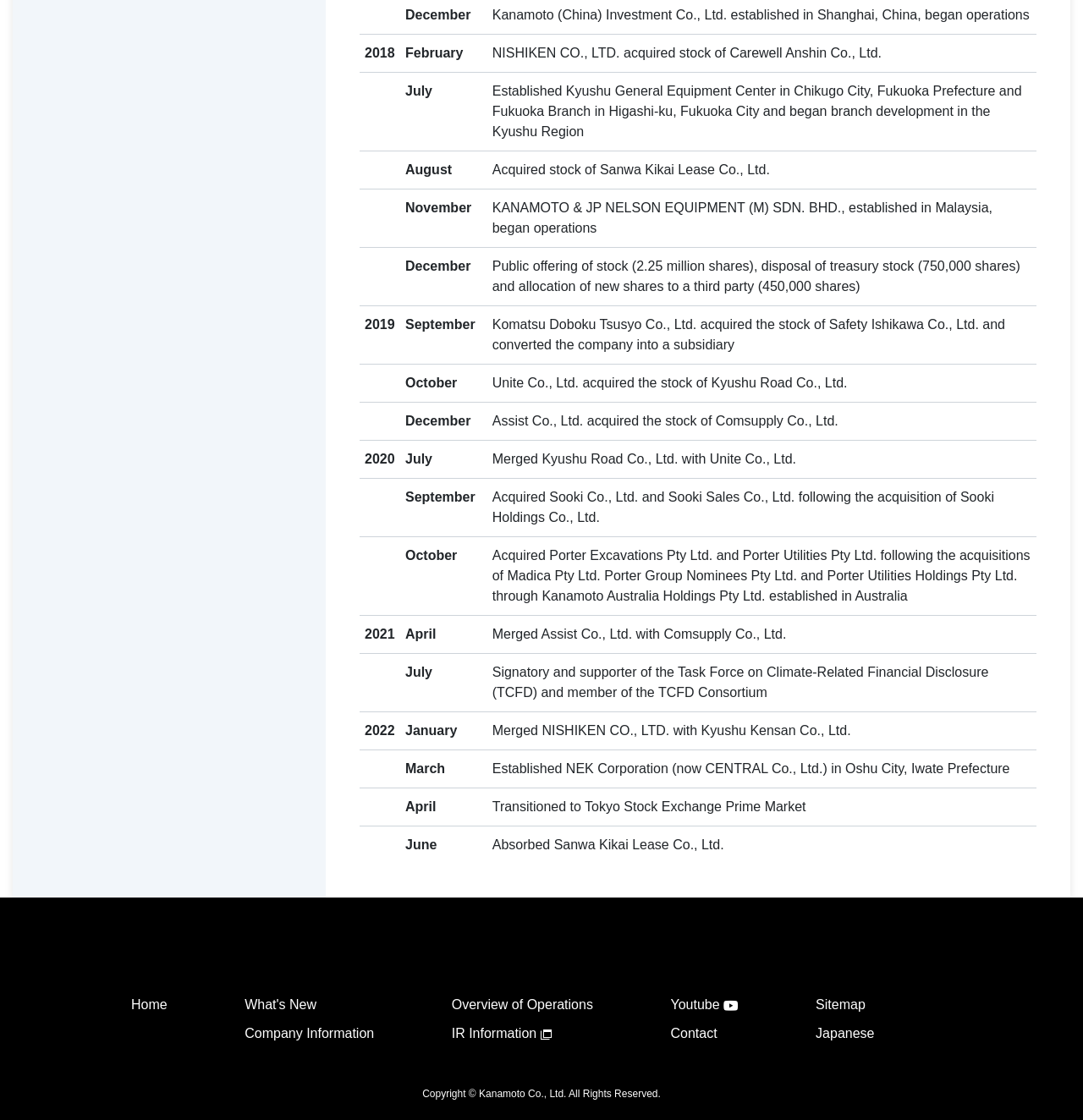Please identify the bounding box coordinates of the clickable region that I should interact with to perform the following instruction: "Go to 'Company Information'". The coordinates should be expressed as four float numbers between 0 and 1, i.e., [left, top, right, bottom].

[0.226, 0.916, 0.345, 0.929]